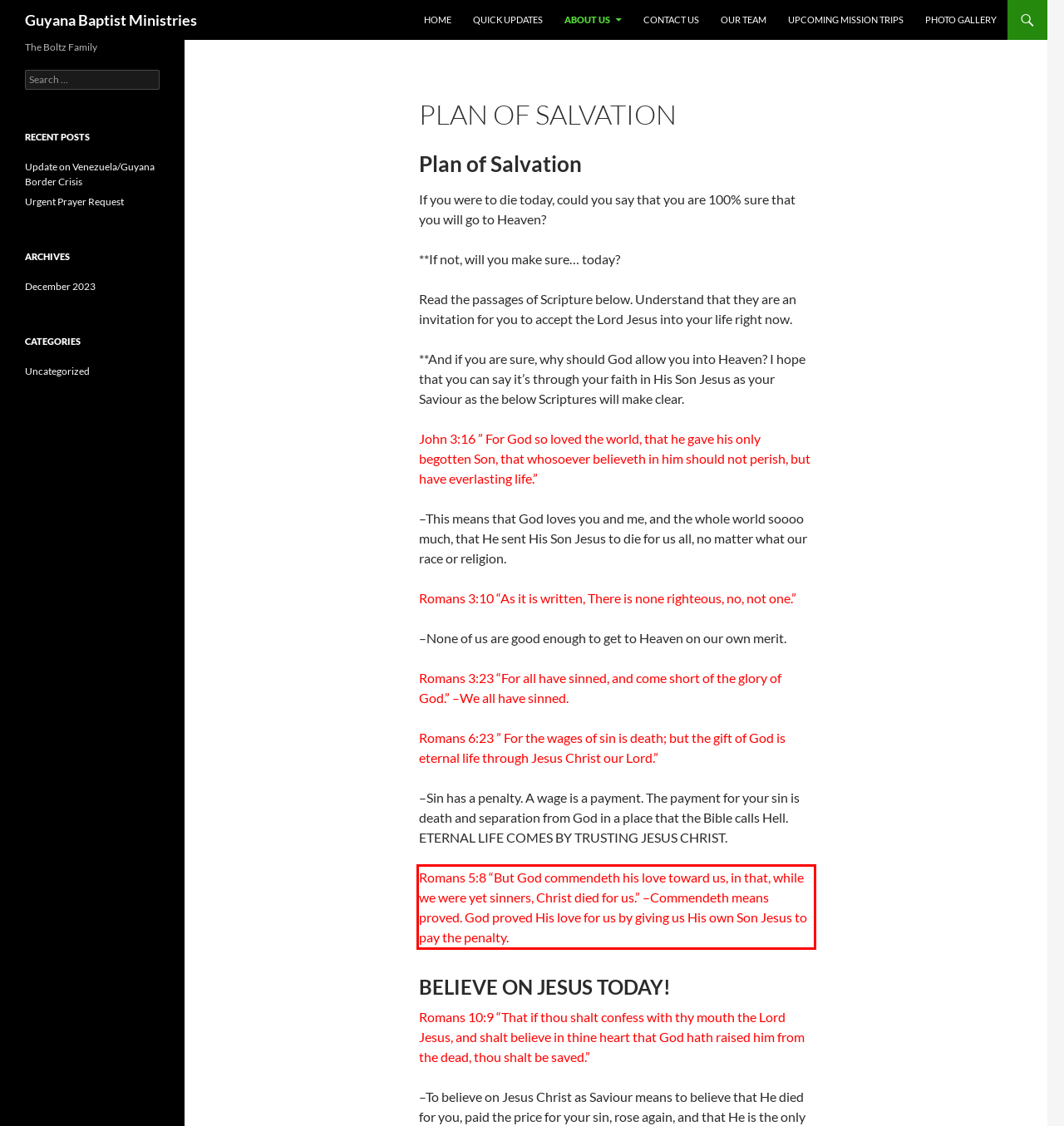Within the screenshot of a webpage, identify the red bounding box and perform OCR to capture the text content it contains.

Romans 5:8 “But God commendeth his love toward us, in that, while we were yet sinners, Christ died for us.” –Commendeth means proved. God proved His love for us by giving us His own Son Jesus to pay the penalty.